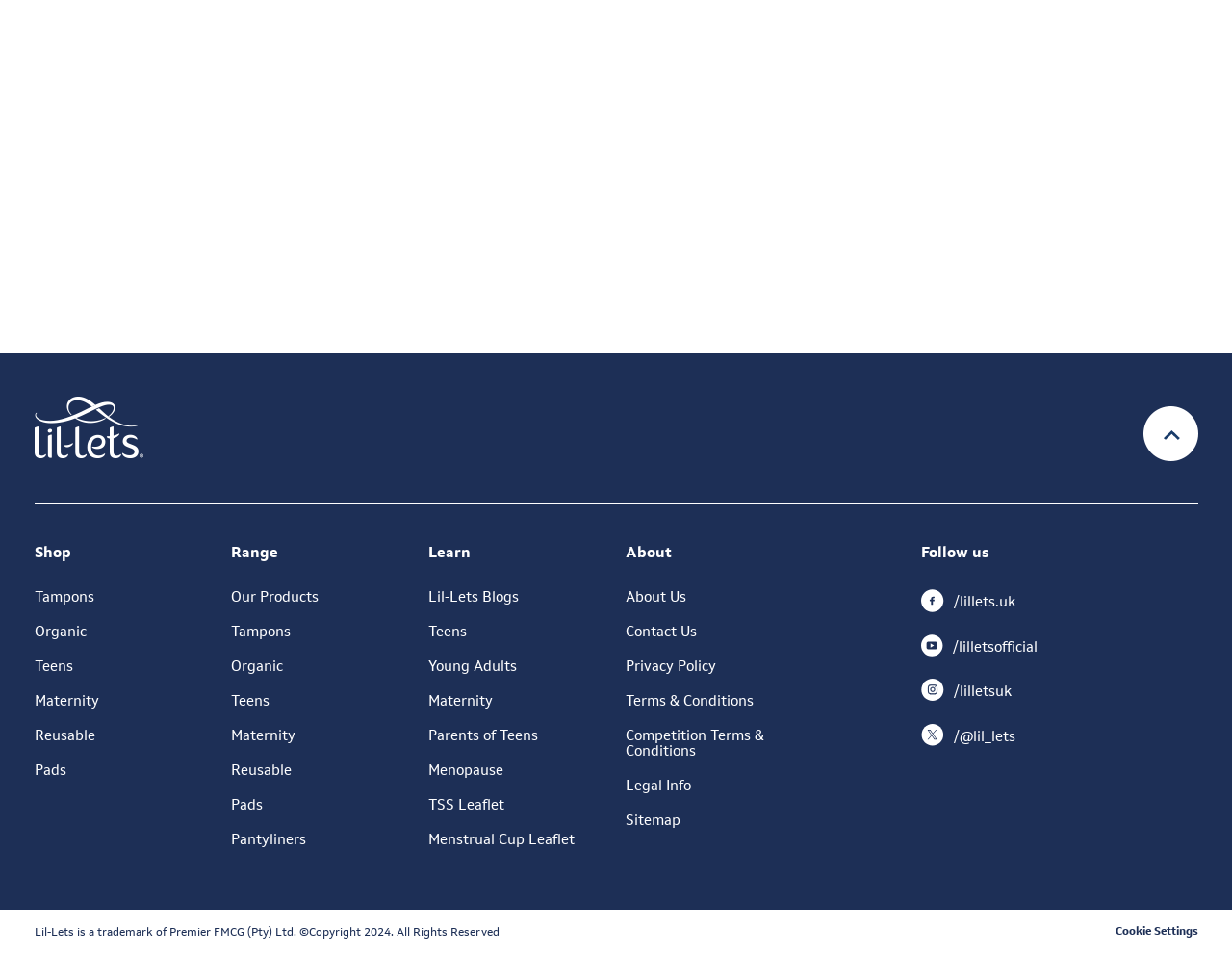What is the purpose of the newsletter signup?
Respond to the question with a well-detailed and thorough answer.

The purpose of the newsletter signup can be inferred from the text 'Want to keep in touch with Lil-Lets? Sign up to receive our newsletter to be the first to receive brand updates, articles & much more.' which suggests that the newsletter is used to keep users informed about the brand's updates and articles.